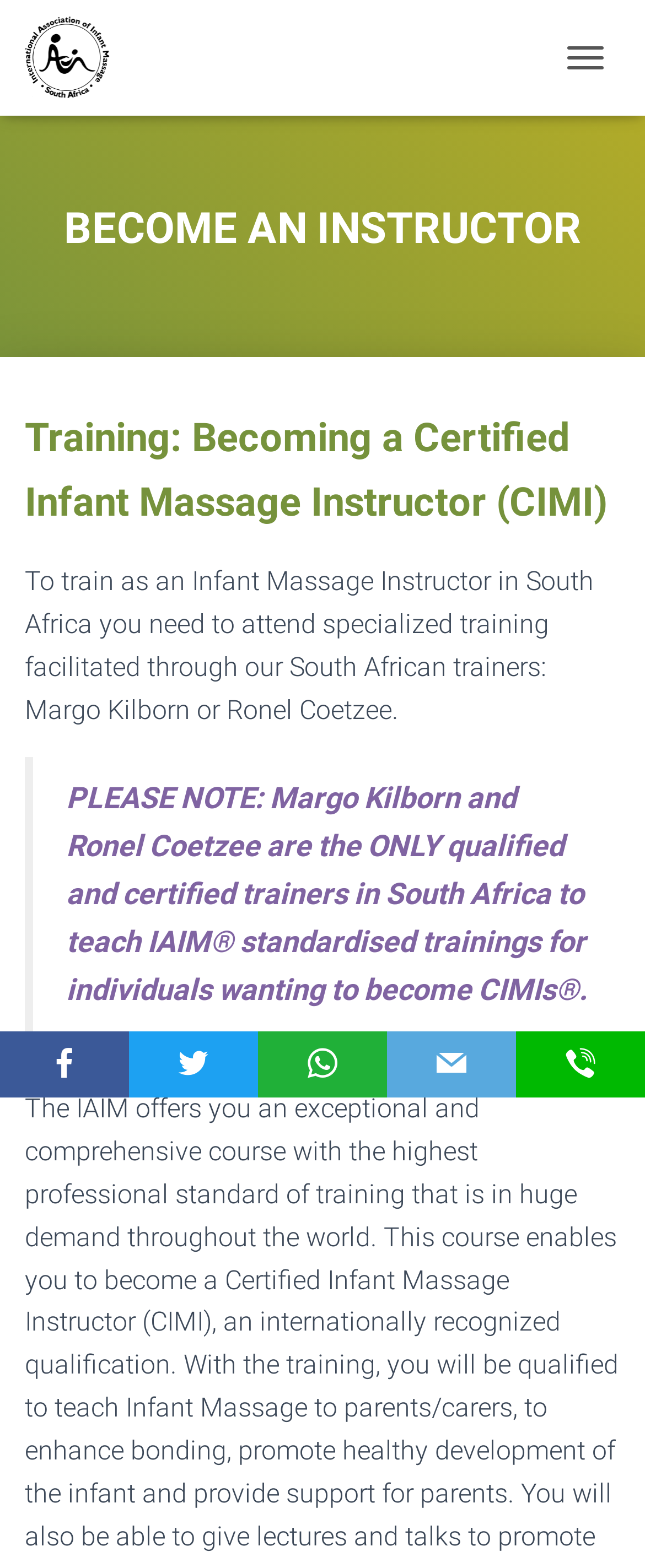Extract the main heading text from the webpage.

BECOME AN INSTRUCTOR